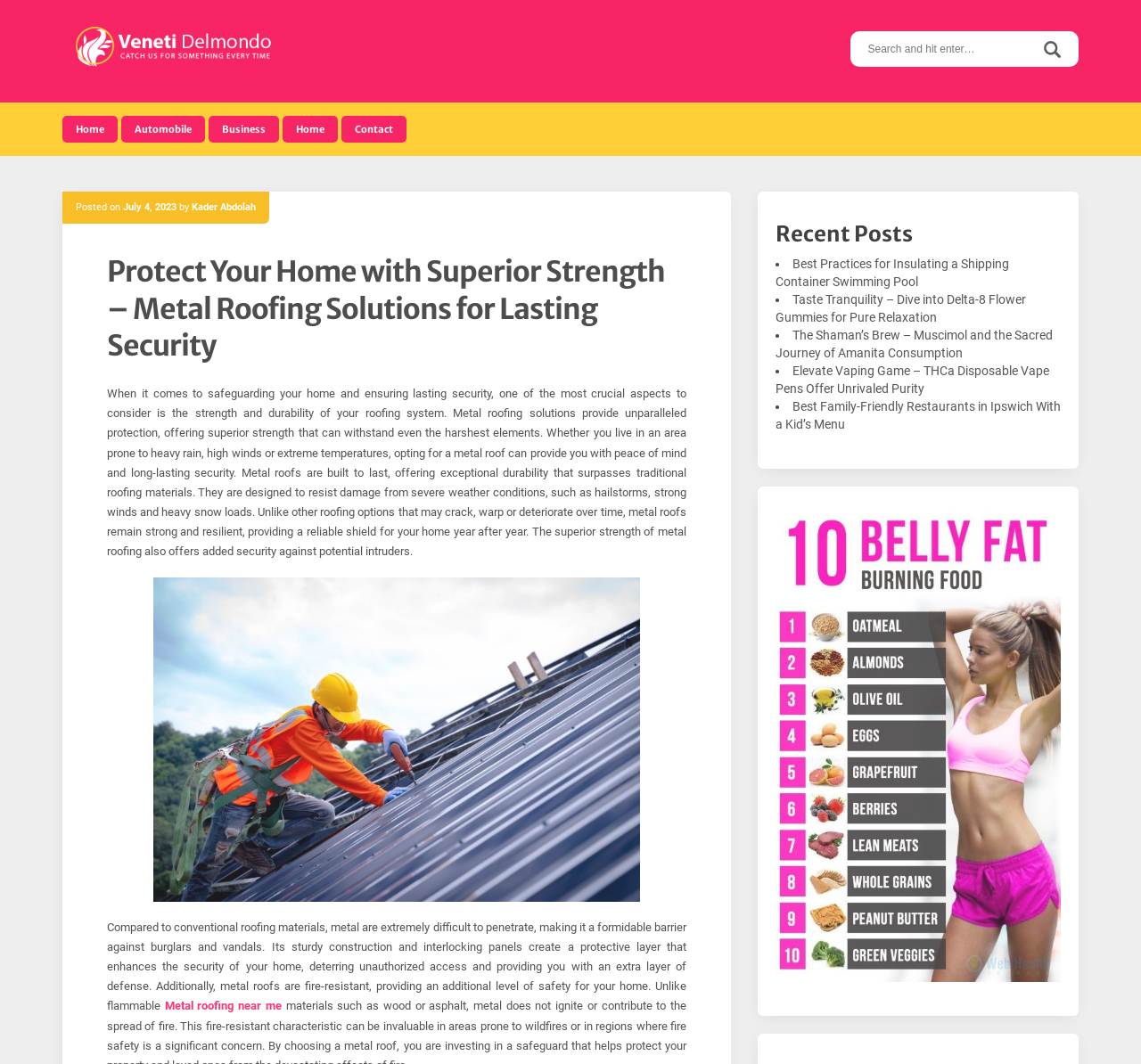Respond to the question below with a single word or phrase: What is the main topic of the webpage?

Metal roofing solutions